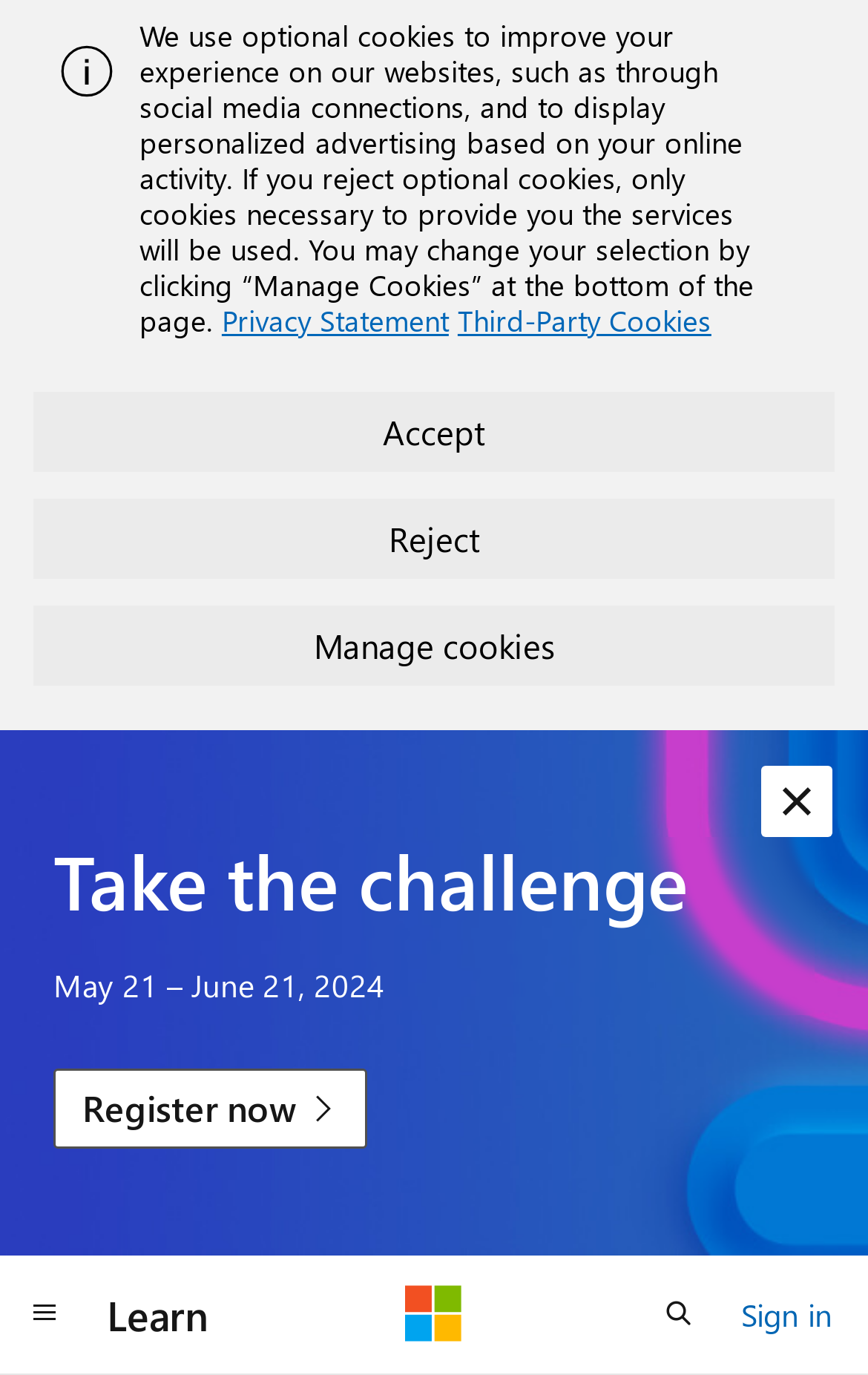Describe the webpage meticulously, covering all significant aspects.

The webpage is about testing Windows apps for Windows 10 S mode. At the top, there is an alert section that spans almost the entire width of the page, containing an image on the left side and a static text describing the use of optional cookies. Below the alert section, there are three buttons: "Accept", "Reject", and "Manage cookies", aligned horizontally and taking up most of the page width.

Further down, there is a heading "Take the challenge" followed by a static text "May 21 – June 21, 2024" and a link "Register now" aligned vertically. On the right side of the page, near the top, there is a button "Dismiss alert".

At the bottom of the page, there is a navigation section with several links and buttons. From left to right, there are a button "Global navigation", links "Learn" and "Microsoft", a button "Open search" that controls a search mobile component, and a link "Sign in".